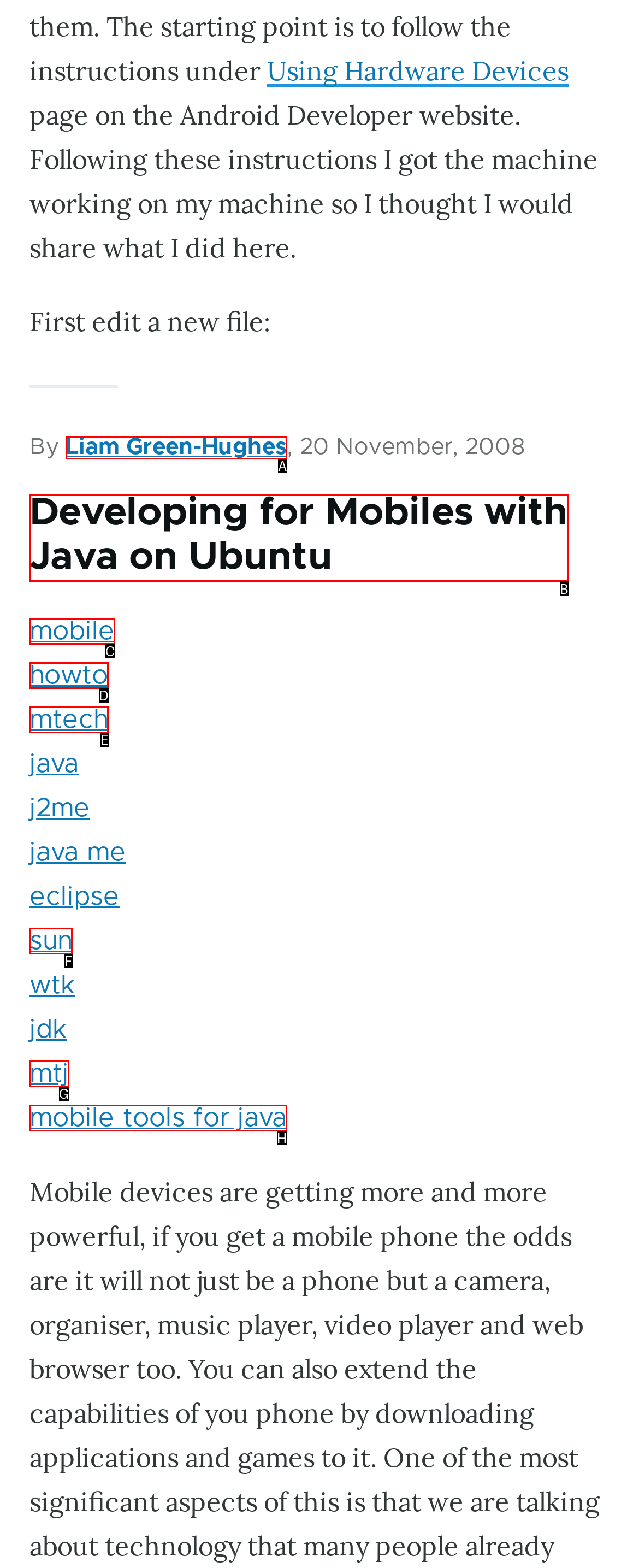Determine the letter of the element you should click to carry out the task: Read the article 'Developing for Mobiles with Java on Ubuntu'
Answer with the letter from the given choices.

B